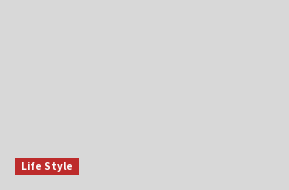What is the background color of the banner?
Refer to the image and give a detailed response to the question.

The caption describes the background as a 'subtle gray', which indicates that the background color of the banner is gray.